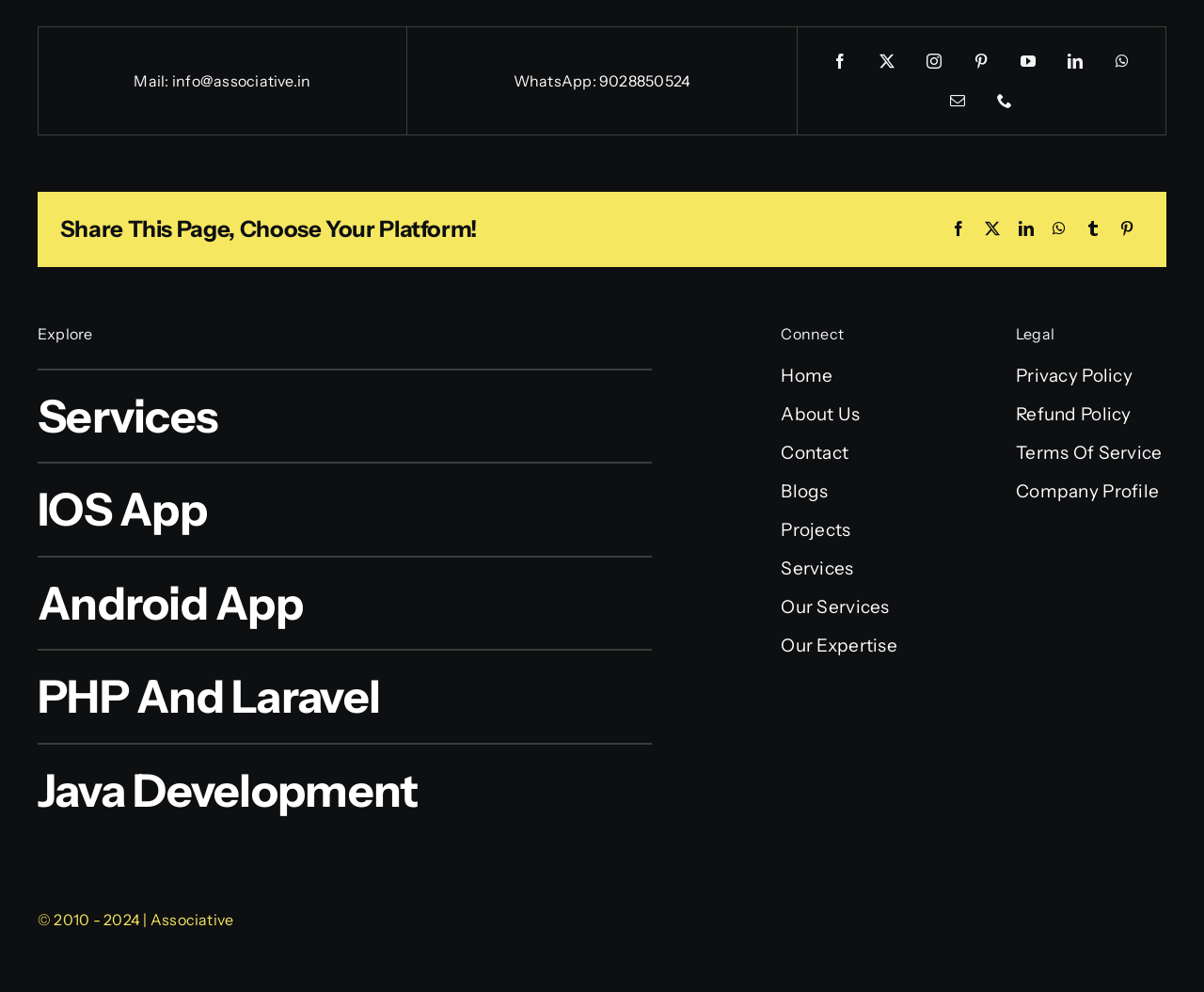Please identify the bounding box coordinates of the area that needs to be clicked to follow this instruction: "Click on the 'Is Fabian Maidana Related to Marcos Maidana?' link".

None